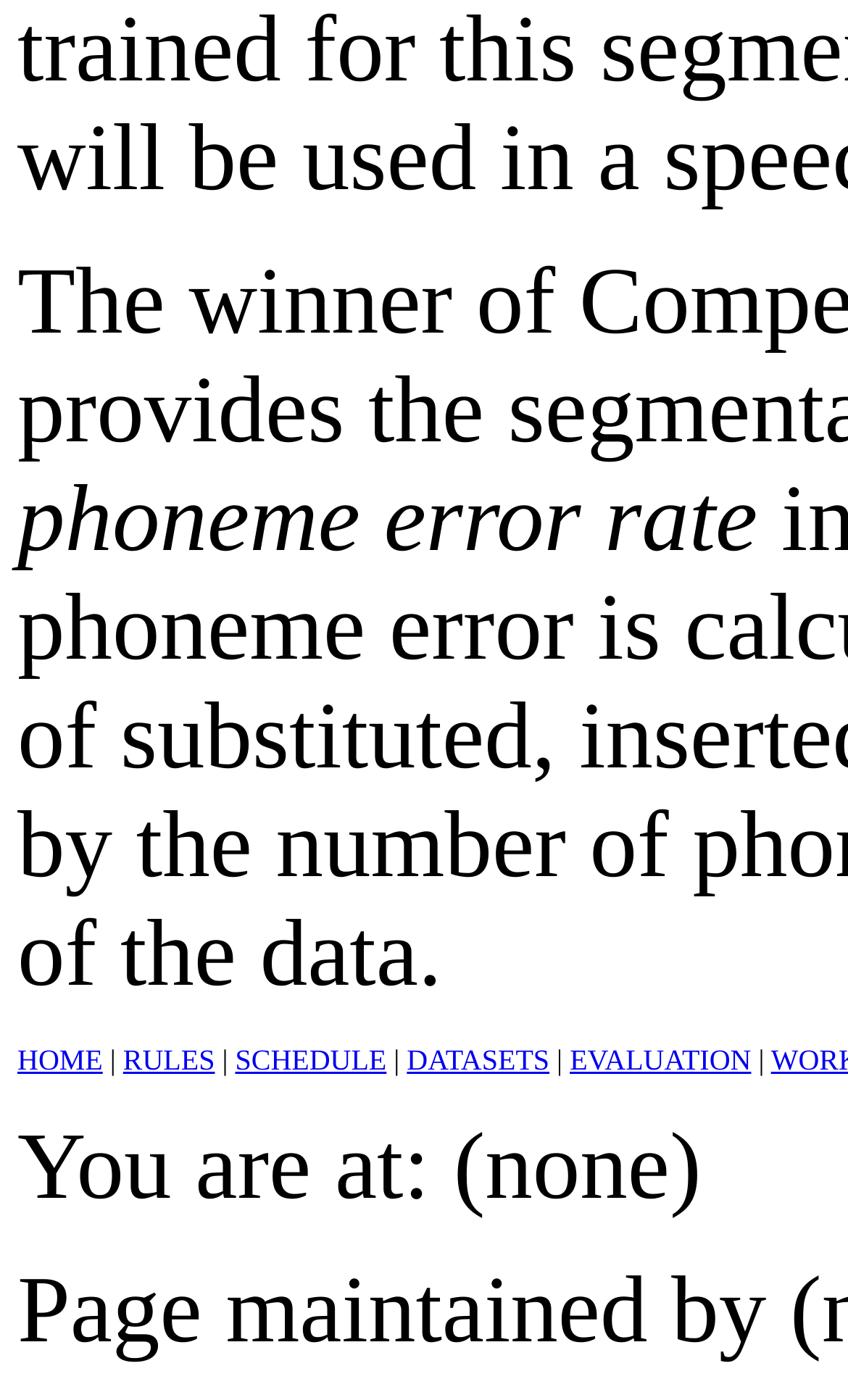What is the vertical position of the navigation links?
Answer the question based on the image using a single word or a brief phrase.

bottom